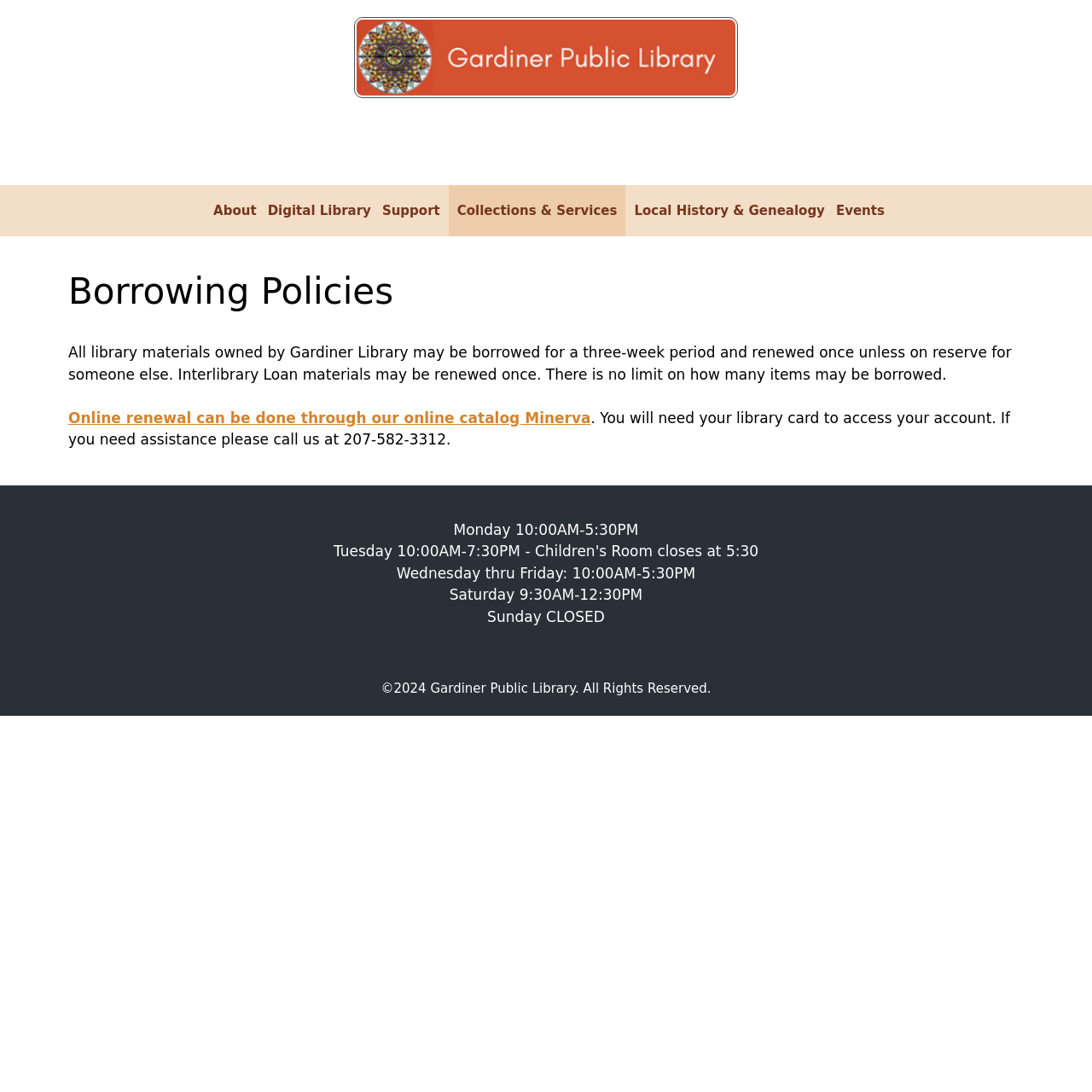Please mark the bounding box coordinates of the area that should be clicked to carry out the instruction: "Click the 'Gardiner Public Library' link".

[0.324, 0.05, 0.676, 0.066]